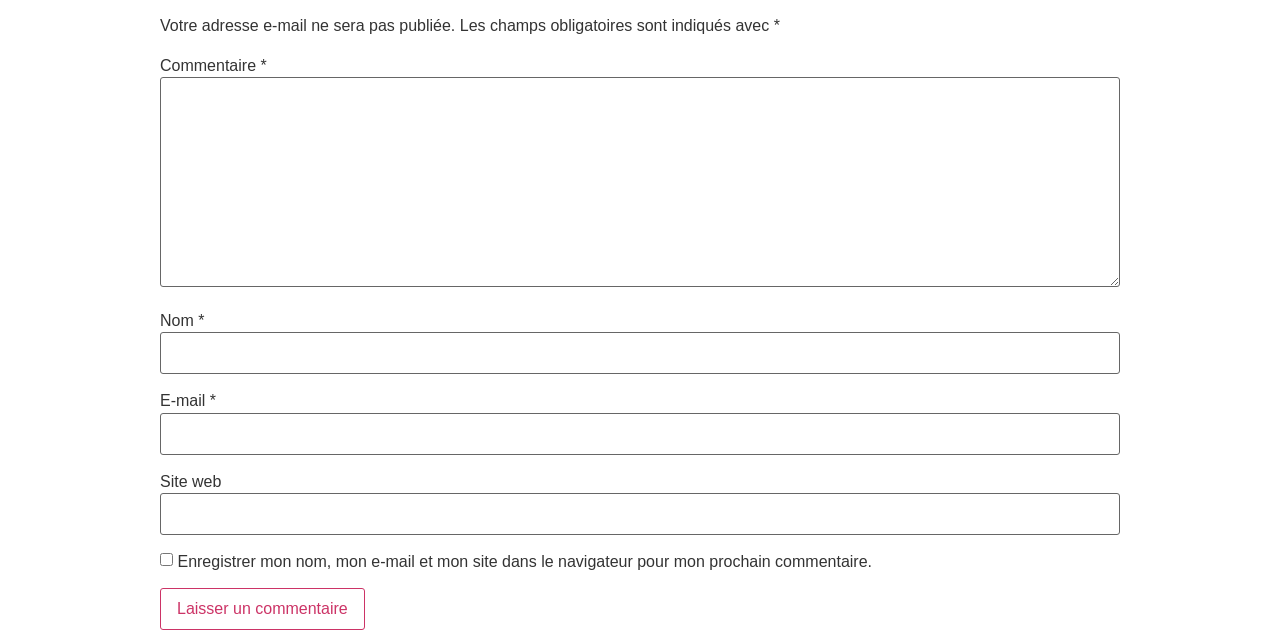What is the button at the bottom of the form for?
Using the image, respond with a single word or phrase.

Leave a comment